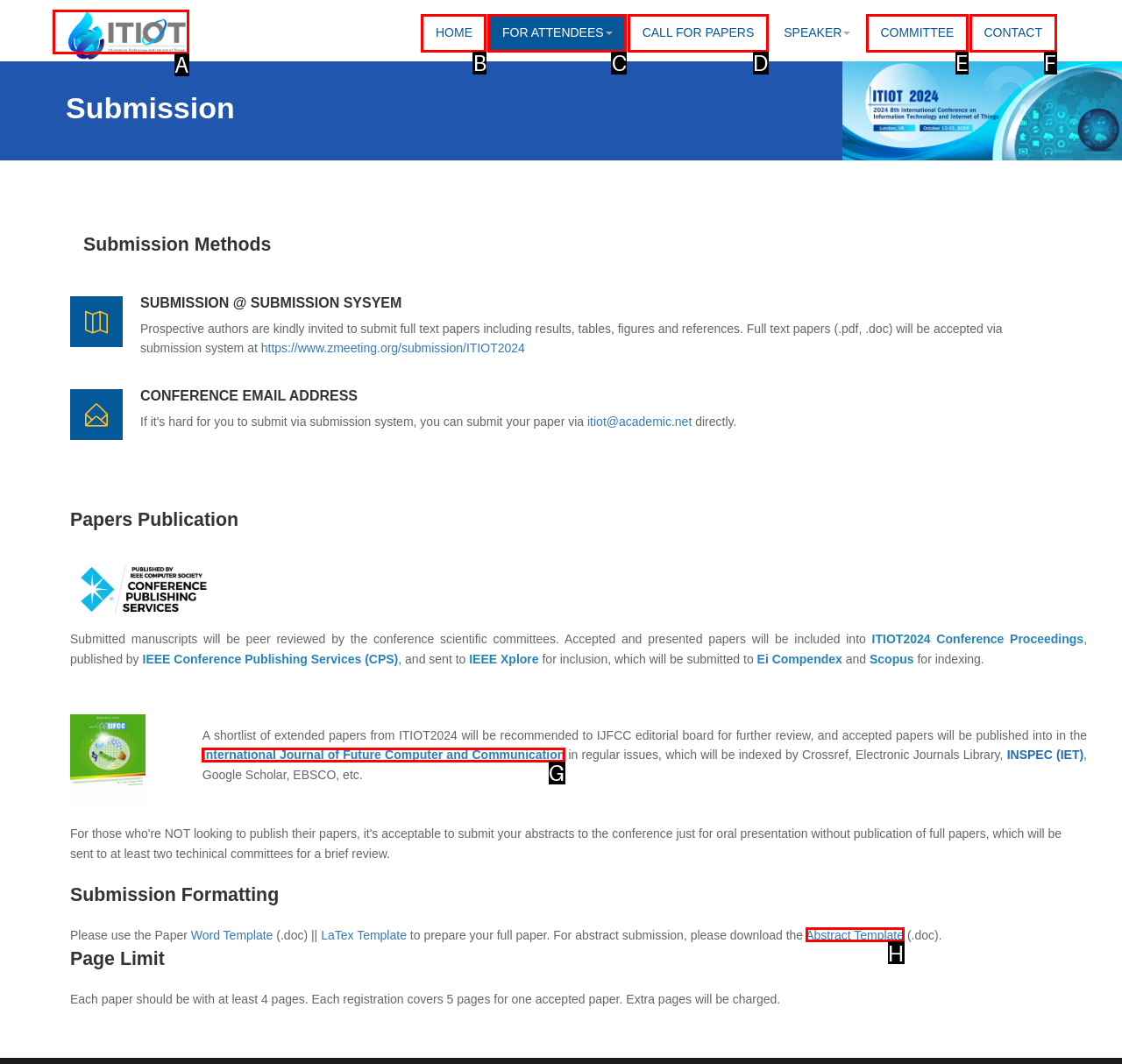Tell me which one HTML element best matches the description: CALL FOR PAPERS Answer with the option's letter from the given choices directly.

D